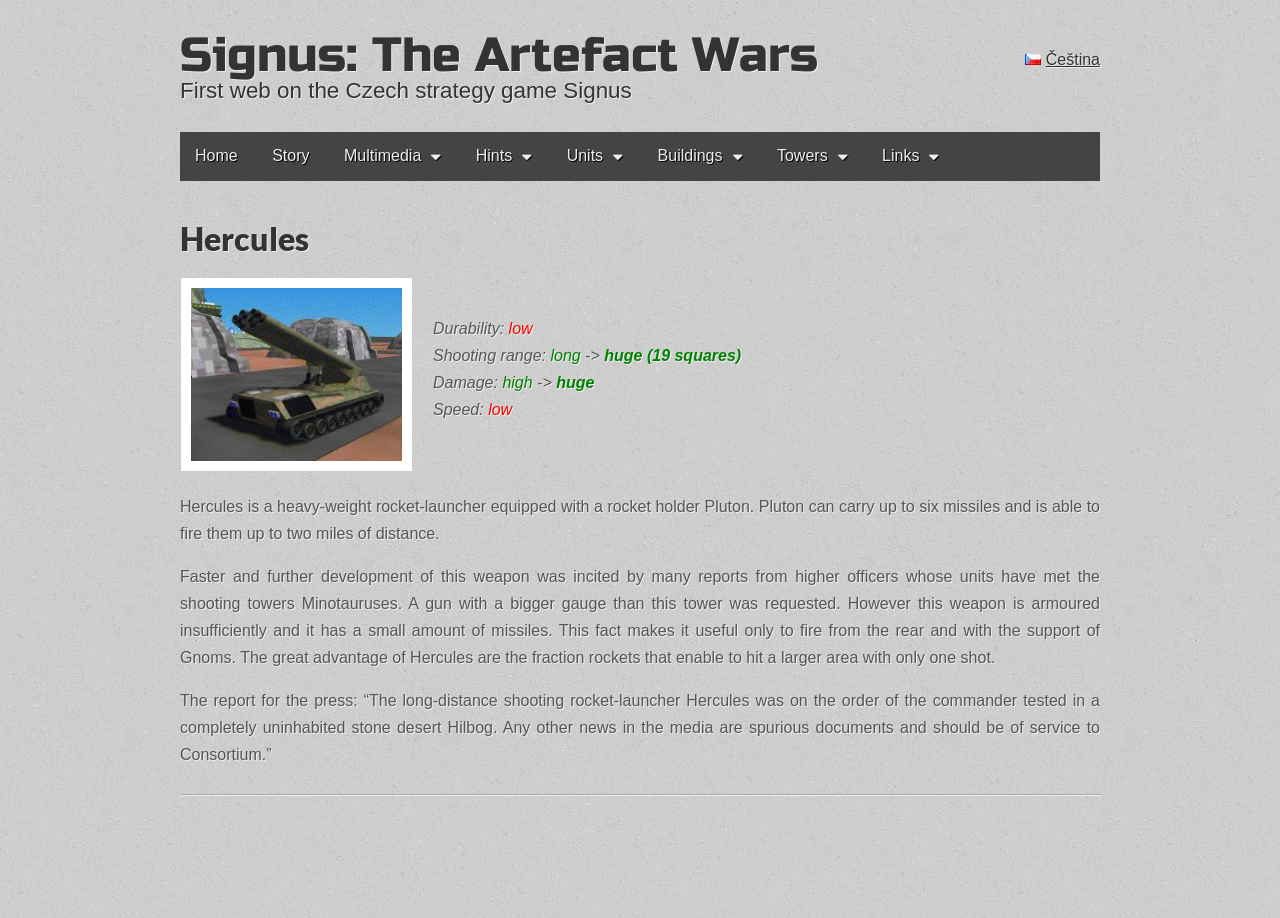What is the shooting range of Hercules?
Look at the image and provide a detailed response to the question.

The shooting range of Hercules can be found in the article section of the webpage, where it is stated as 'Shooting range: long'.